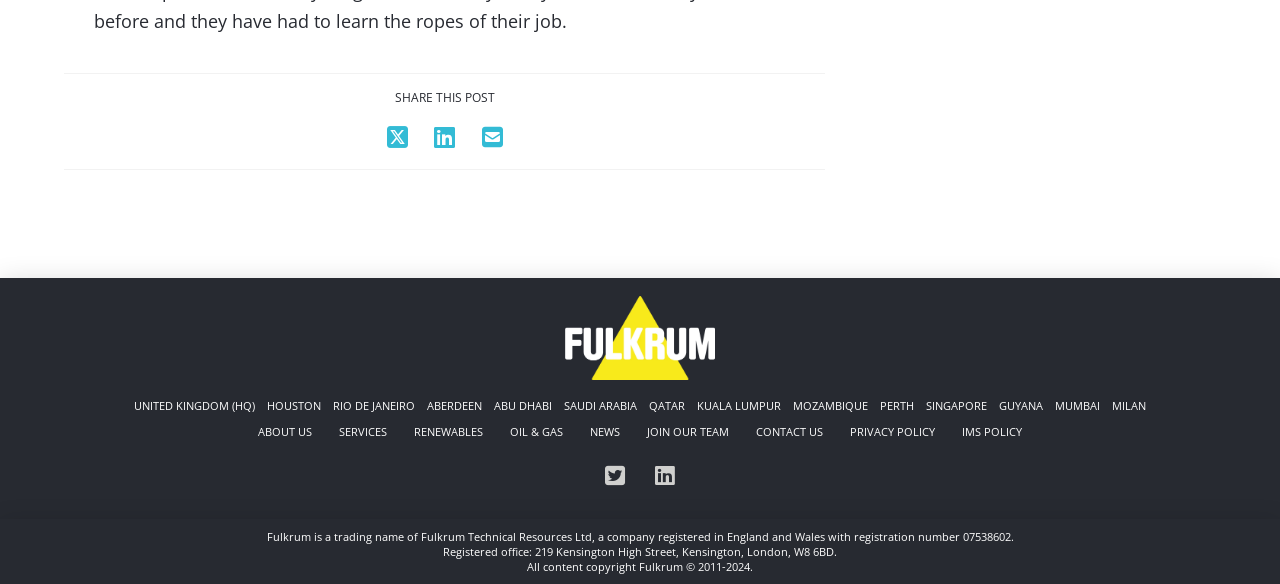What is the registration number of Fulkrum Technical Resources Ltd?
Refer to the image and provide a detailed answer to the question.

The registration number of Fulkrum Technical Resources Ltd is mentioned in the footer section of the webpage as 'a company registered in England and Wales with registration number 07538602'.